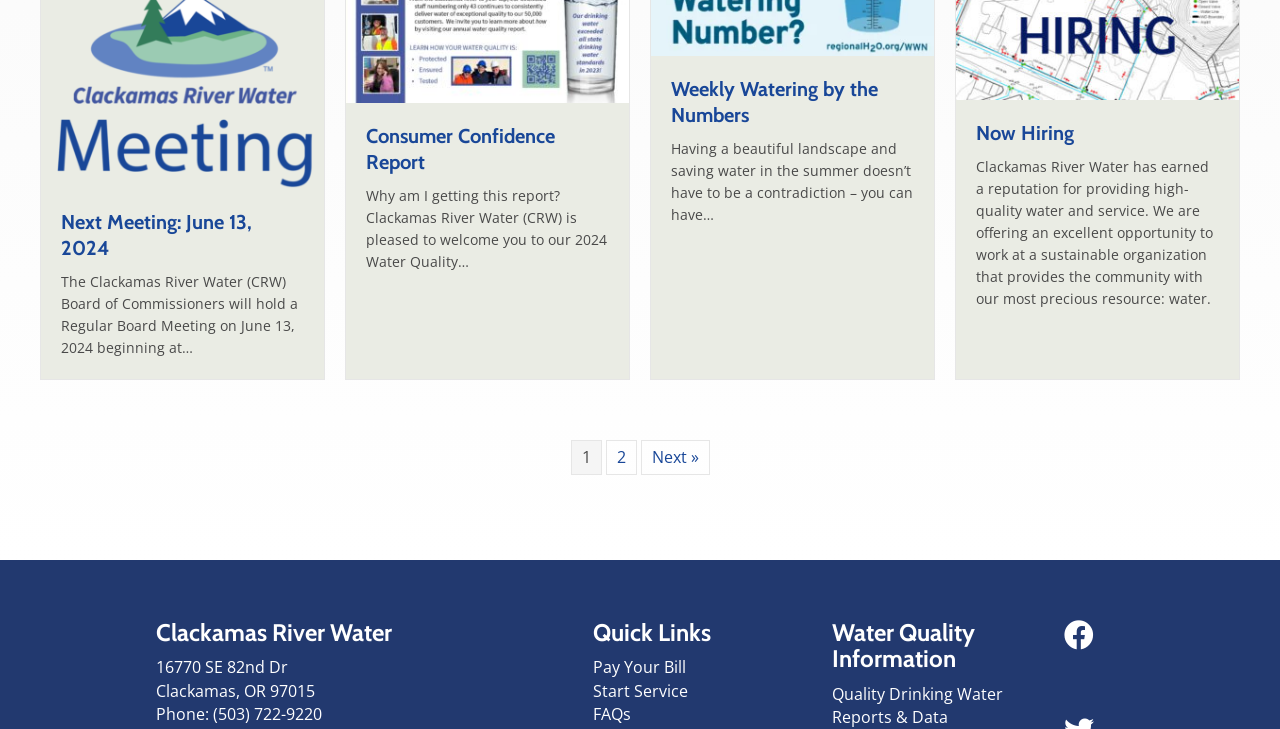Please study the image and answer the question comprehensively:
What is the phone number of Clackamas River Water?

I found the answer by looking at the footer section of the webpage where the contact information is provided. The phone number is mentioned as '(503) 722-9220'.